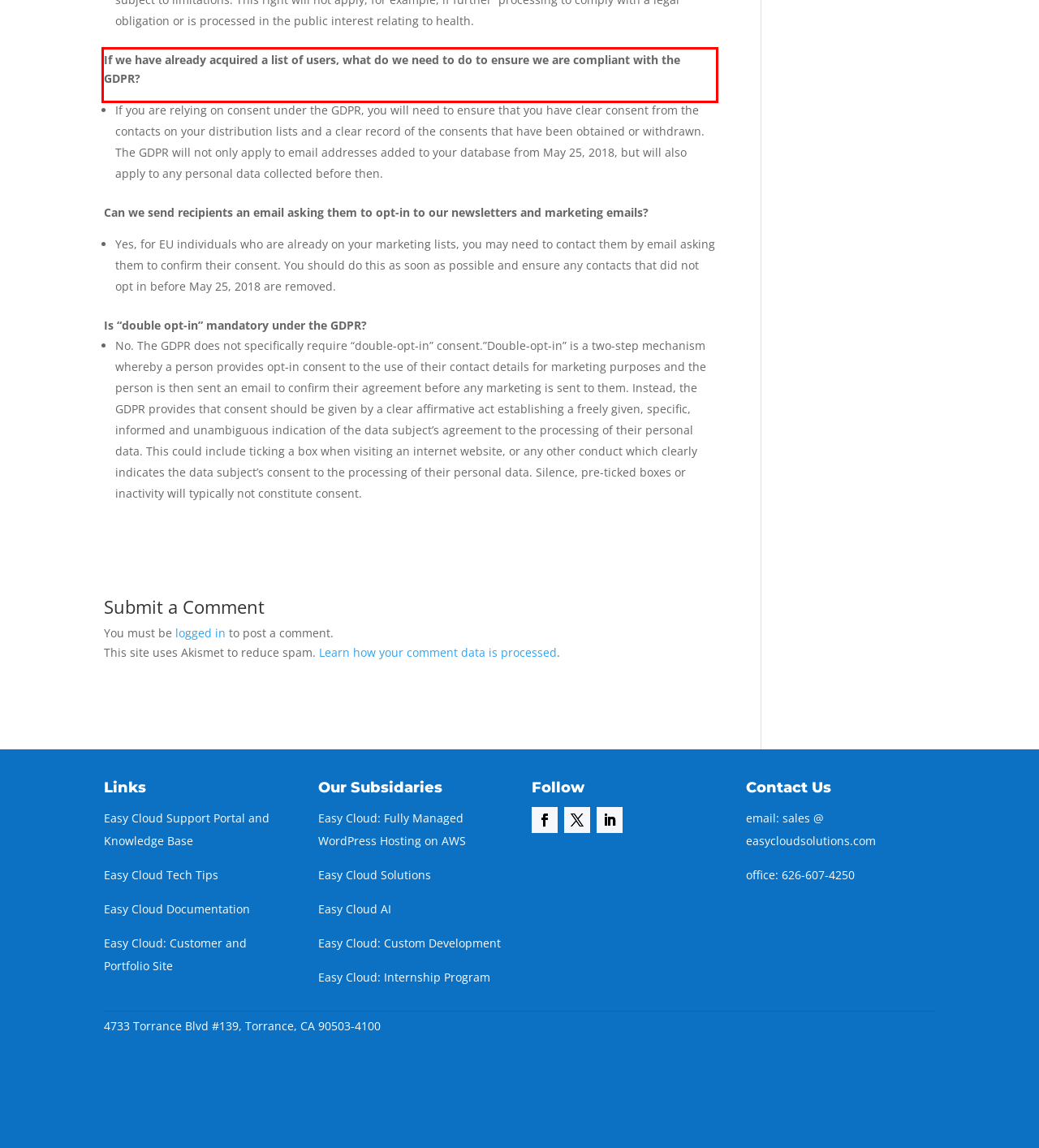You have a screenshot of a webpage where a UI element is enclosed in a red rectangle. Perform OCR to capture the text inside this red rectangle.

If we have already acquired a list of users, what do we need to do to ensure we are compliant with the GDPR?